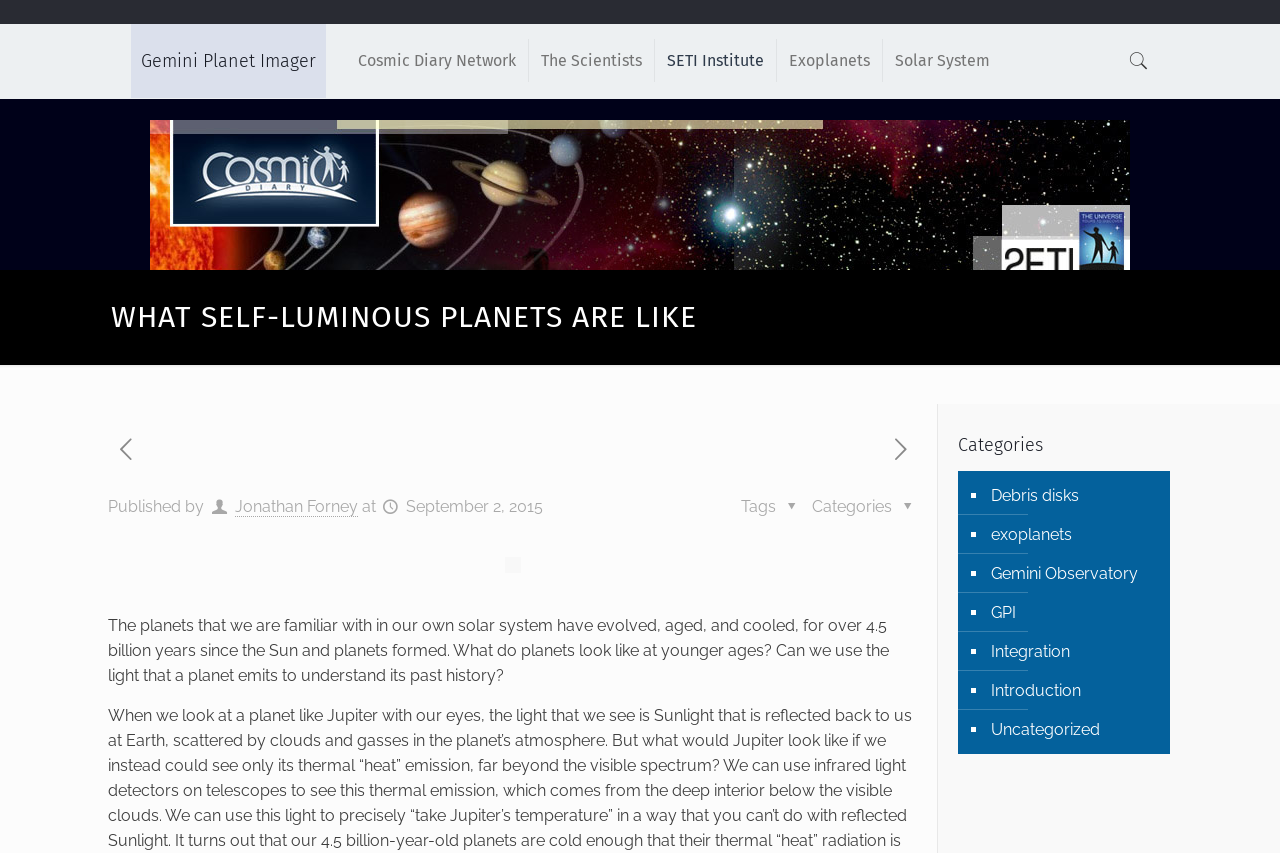Locate the bounding box of the UI element with the following description: "Cosmic Diary Network".

[0.27, 0.028, 0.413, 0.114]